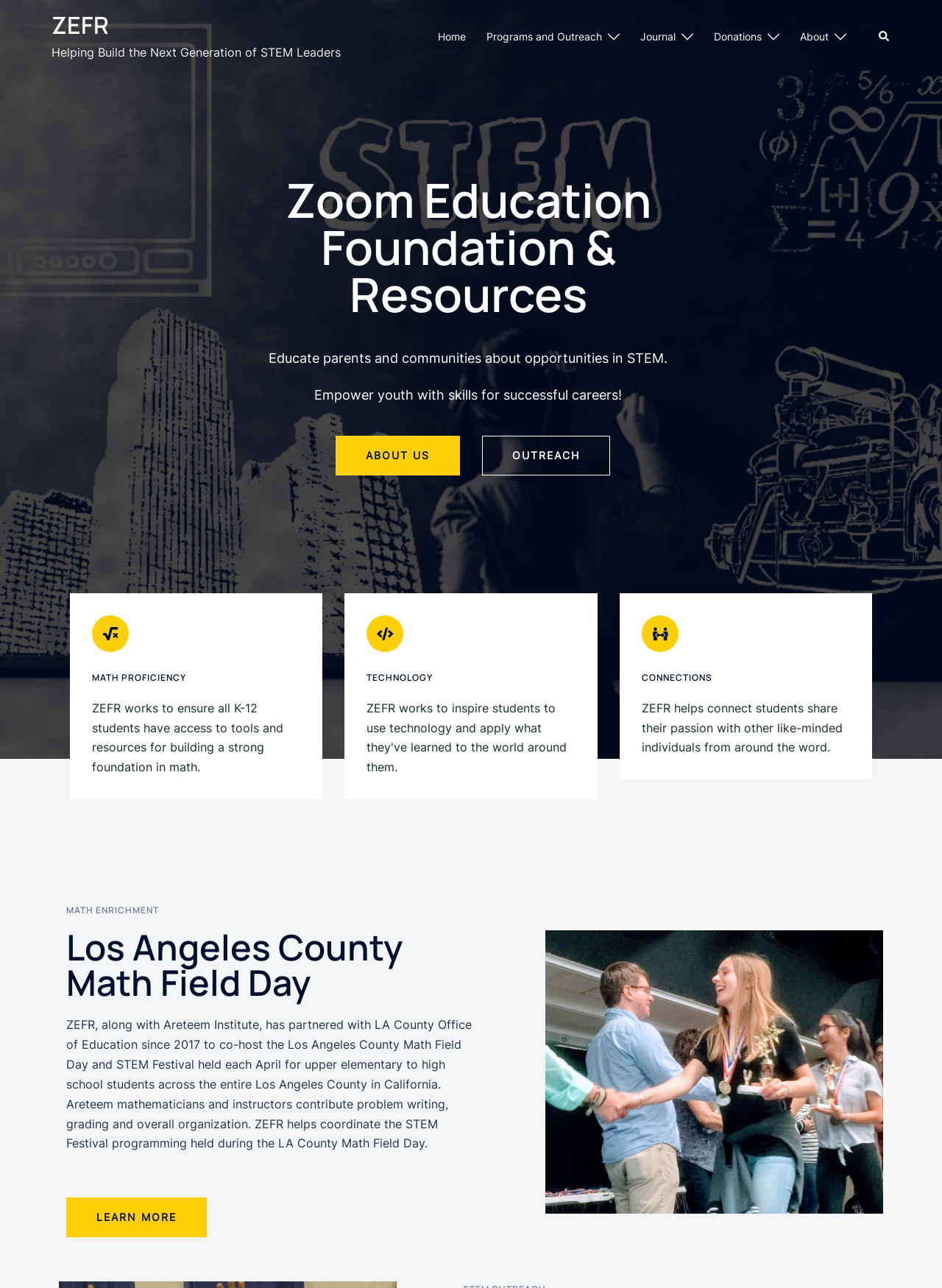What is the theme of the STEM Festival held during the LA County Math Field Day?
Answer the question with a single word or phrase, referring to the image.

STEM